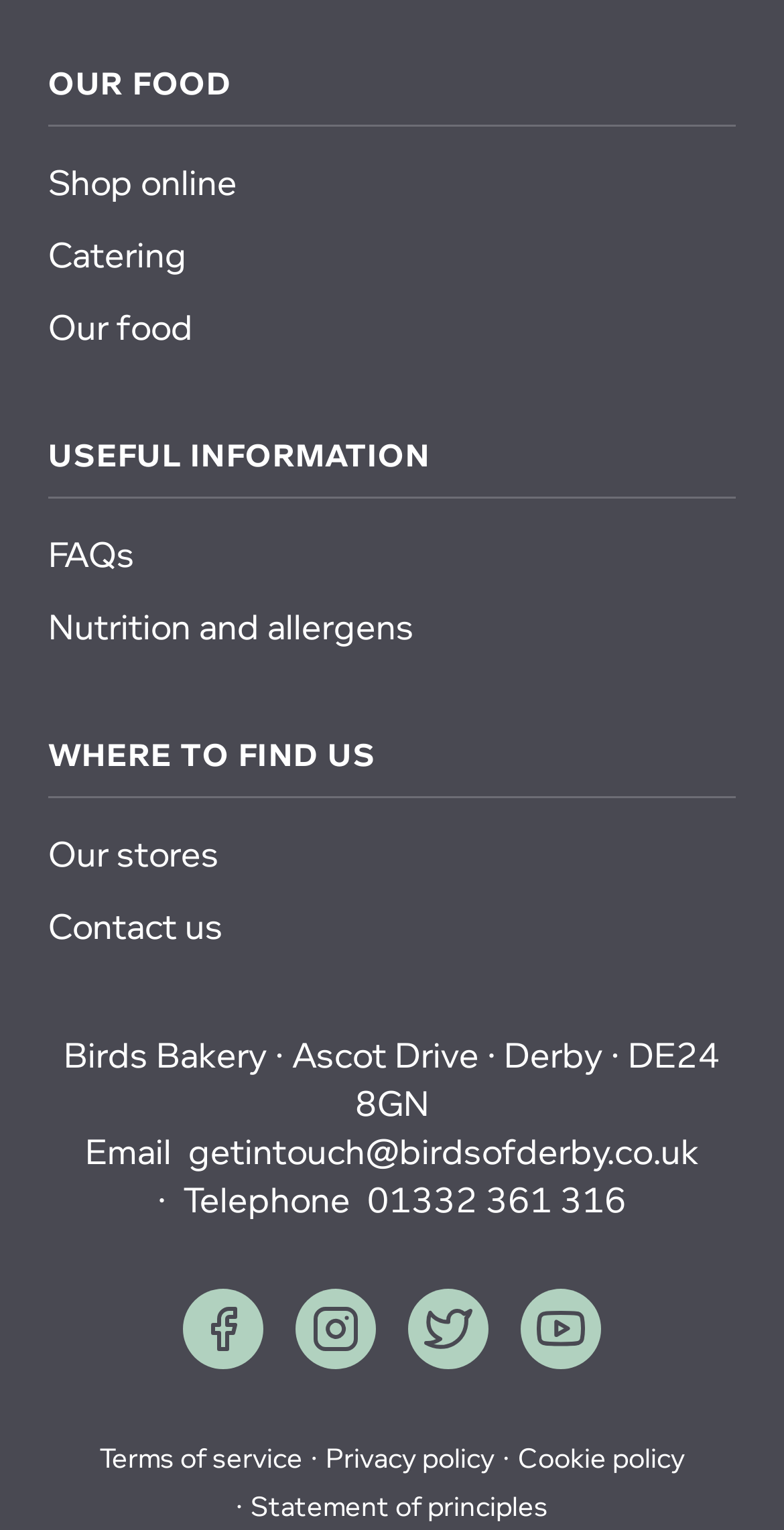Please determine the bounding box of the UI element that matches this description: 01332 361 316. The coordinates should be given as (top-left x, top-left y, bottom-right x, bottom-right y), with all values between 0 and 1.

[0.469, 0.771, 0.799, 0.798]